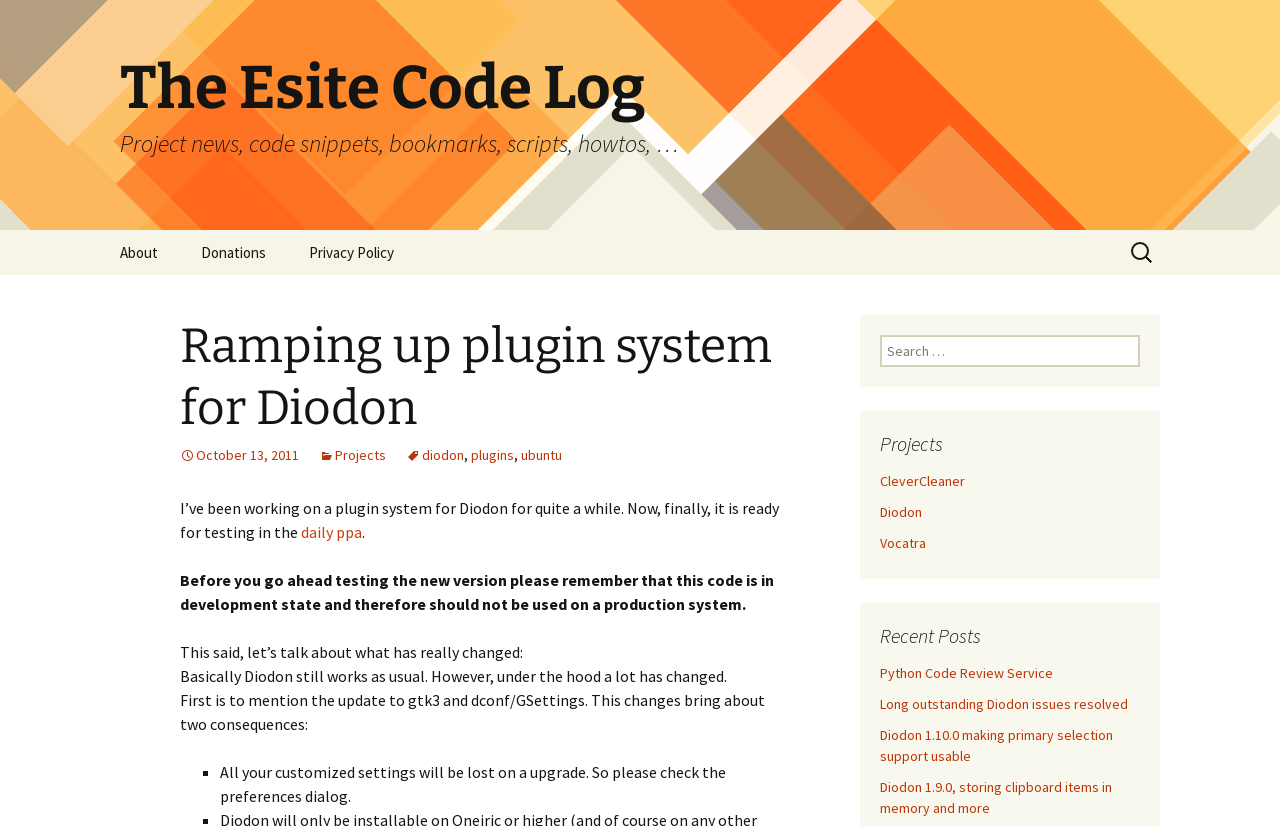Please respond to the question using a single word or phrase:
What is the consequence of updating to gtk3 and dconf/GSettings?

Loss of customized settings